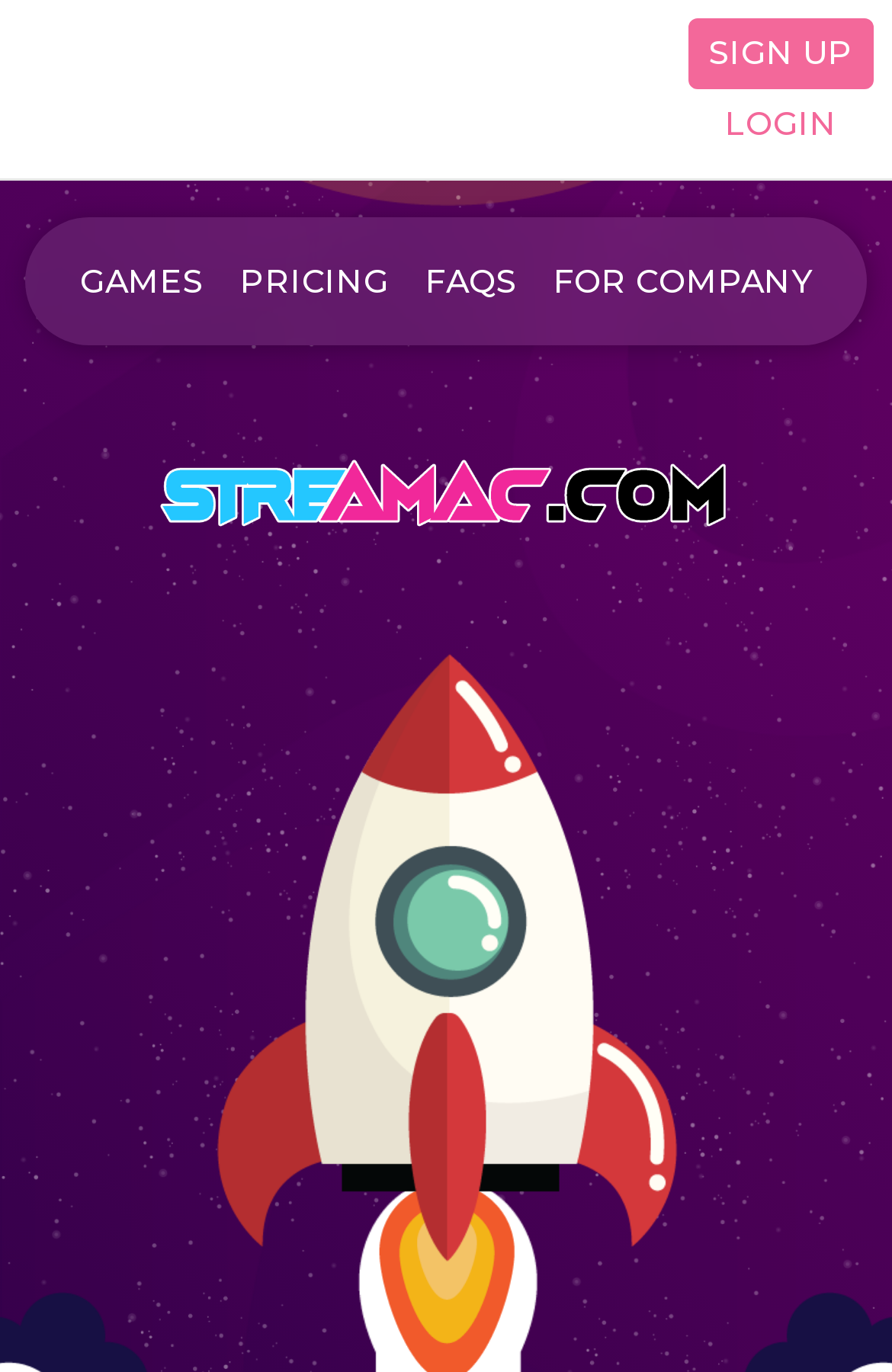Provide a comprehensive description of the webpage.

The webpage is an interactive game creator platform for TikTok Live, specifically for Streamac. At the top right corner, there are two prominent links, "SIGN UP" and "LOGIN", positioned side by side. Below these links, there is a navigation menu with five links: "GAMES", "PRICING", "FAQS", "FOR COMPANY", and an unnamed link. These links are aligned horizontally and take up a significant portion of the top section of the page.

In the middle of the page, there is a large image that spans almost the entire width, with a slight margin on the left side. This image is likely a promotional or illustrative graphic for the game creator platform.